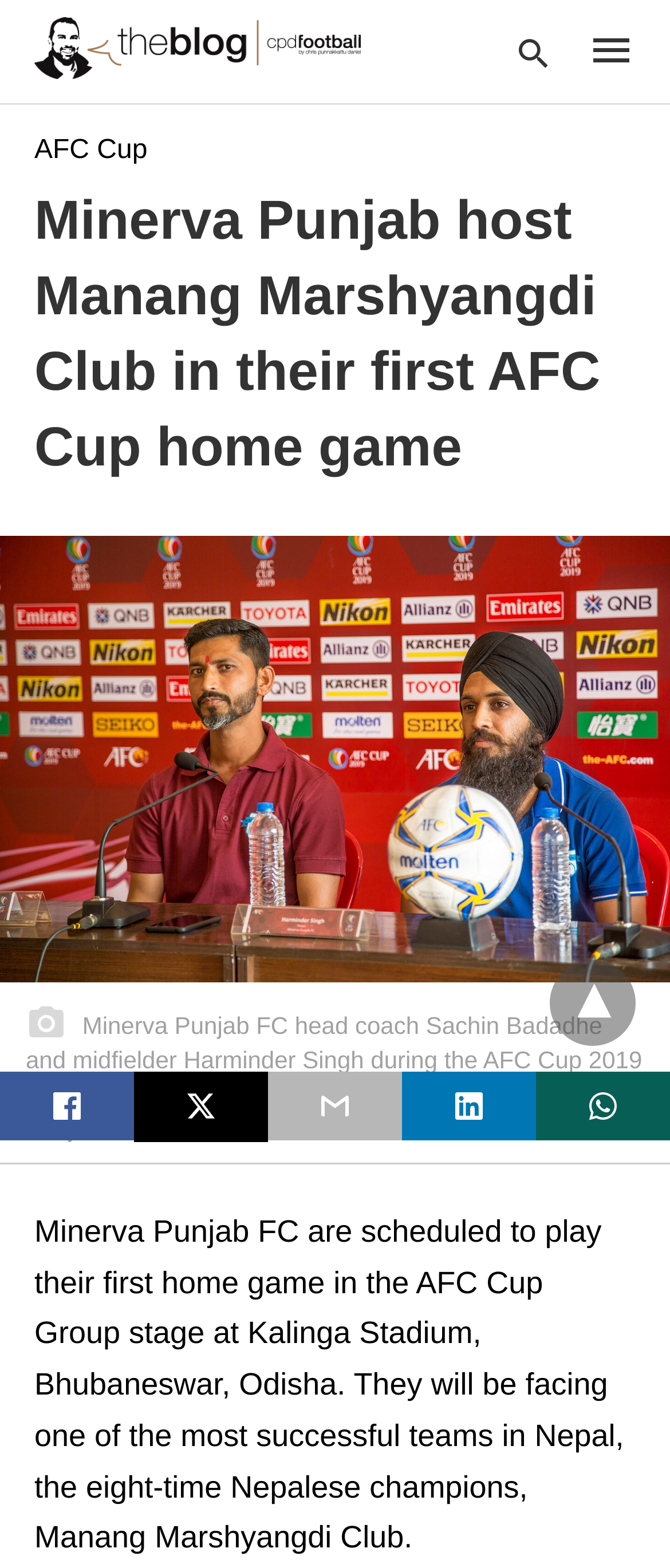Analyze the image and provide a detailed answer to the question: What is the location of the upcoming game?

The answer can be found in the paragraph of text that describes the upcoming game, which states that Minerva Punjab FC are scheduled to play their first home game in the AFC Cup Group stage at Kalinga Stadium, Bhubaneswar, Odisha.